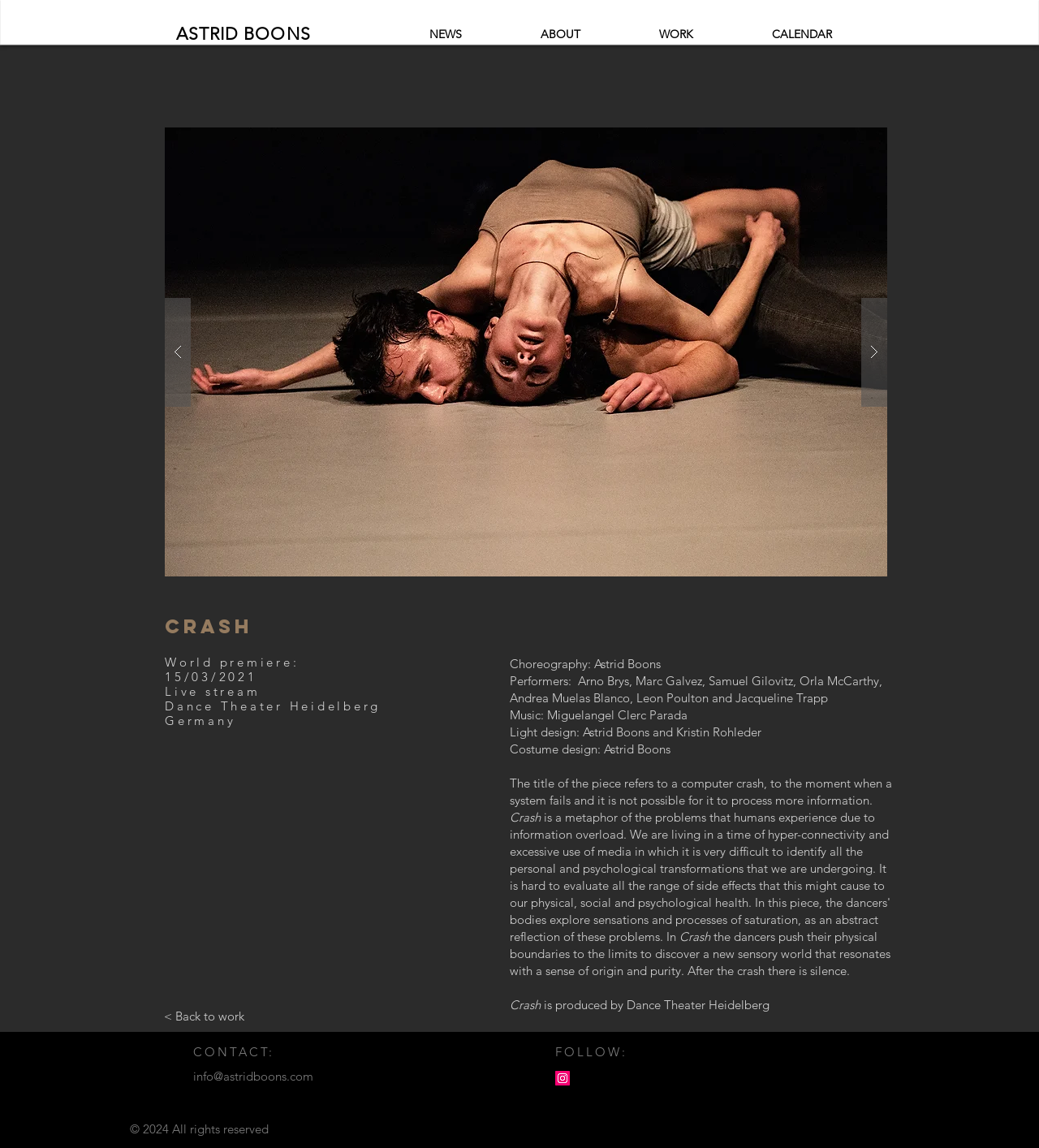Please answer the following question using a single word or phrase: What is the location of the world premiere?

Germany